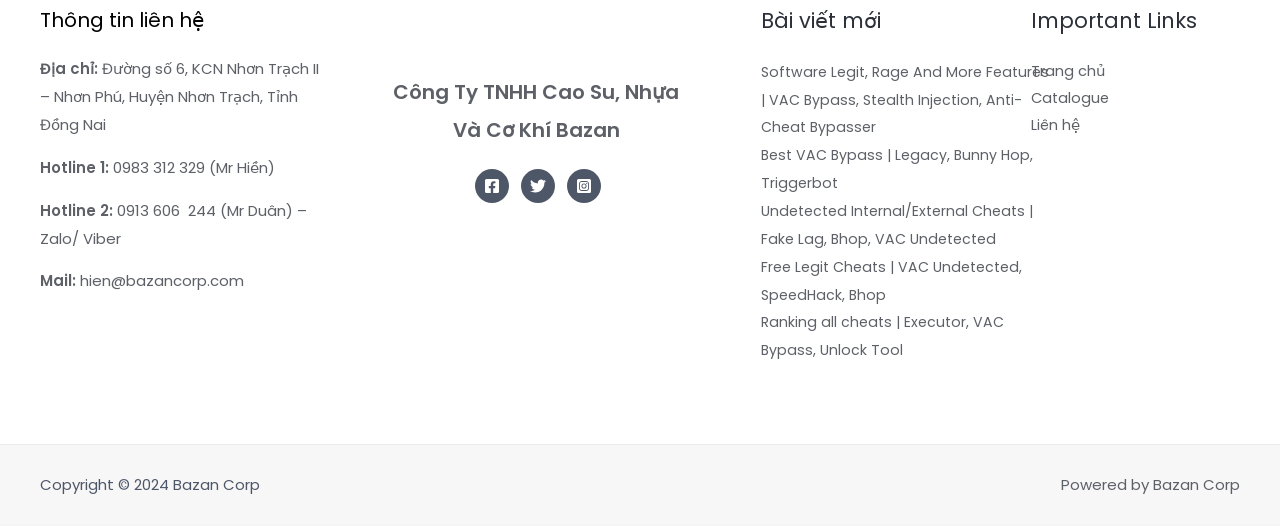Point out the bounding box coordinates of the section to click in order to follow this instruction: "Go to home page".

[0.806, 0.12, 0.864, 0.16]